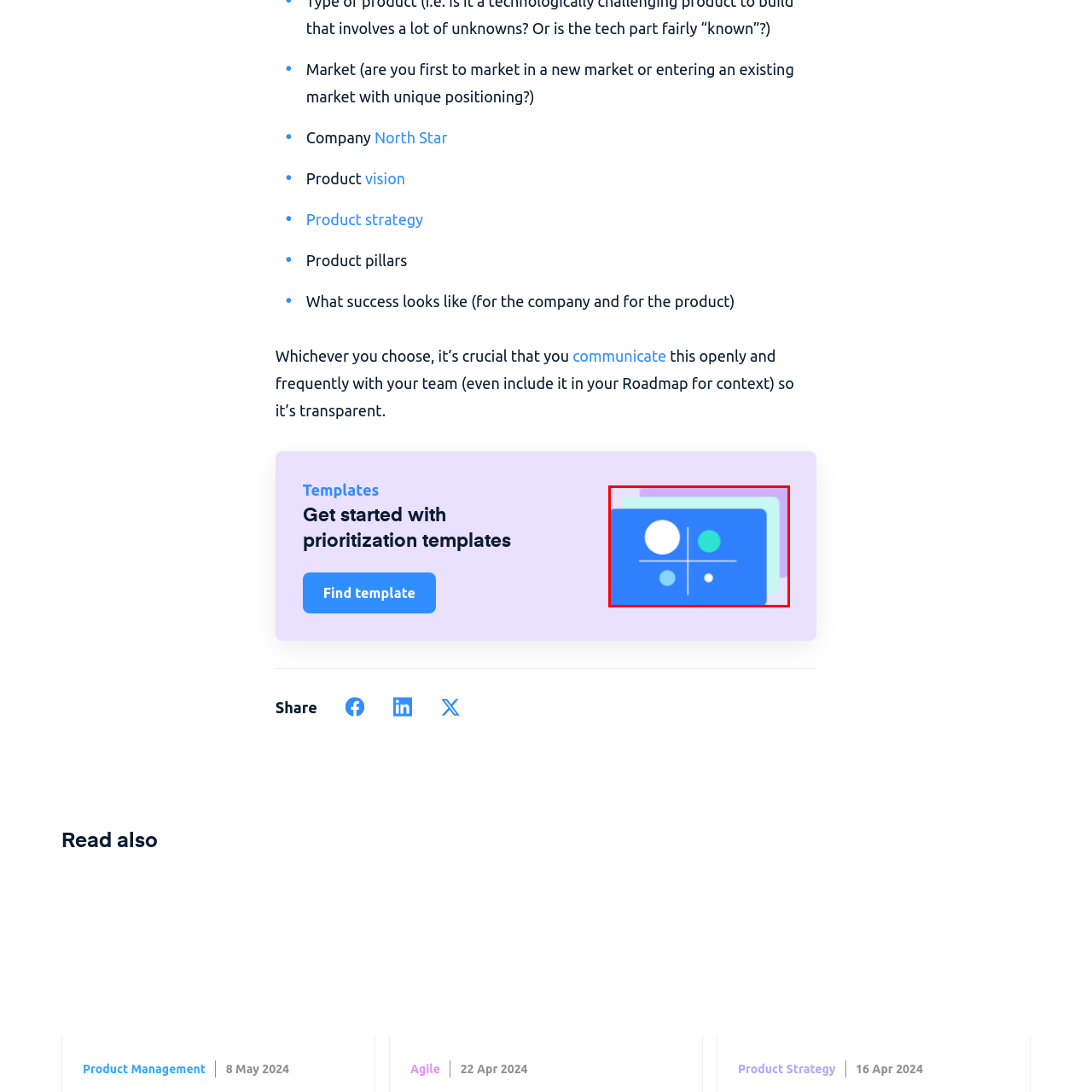Focus on the content within the red bounding box and answer this question using a single word or phrase: What is the purpose of the graphic representation?

To introduce airfocus templates